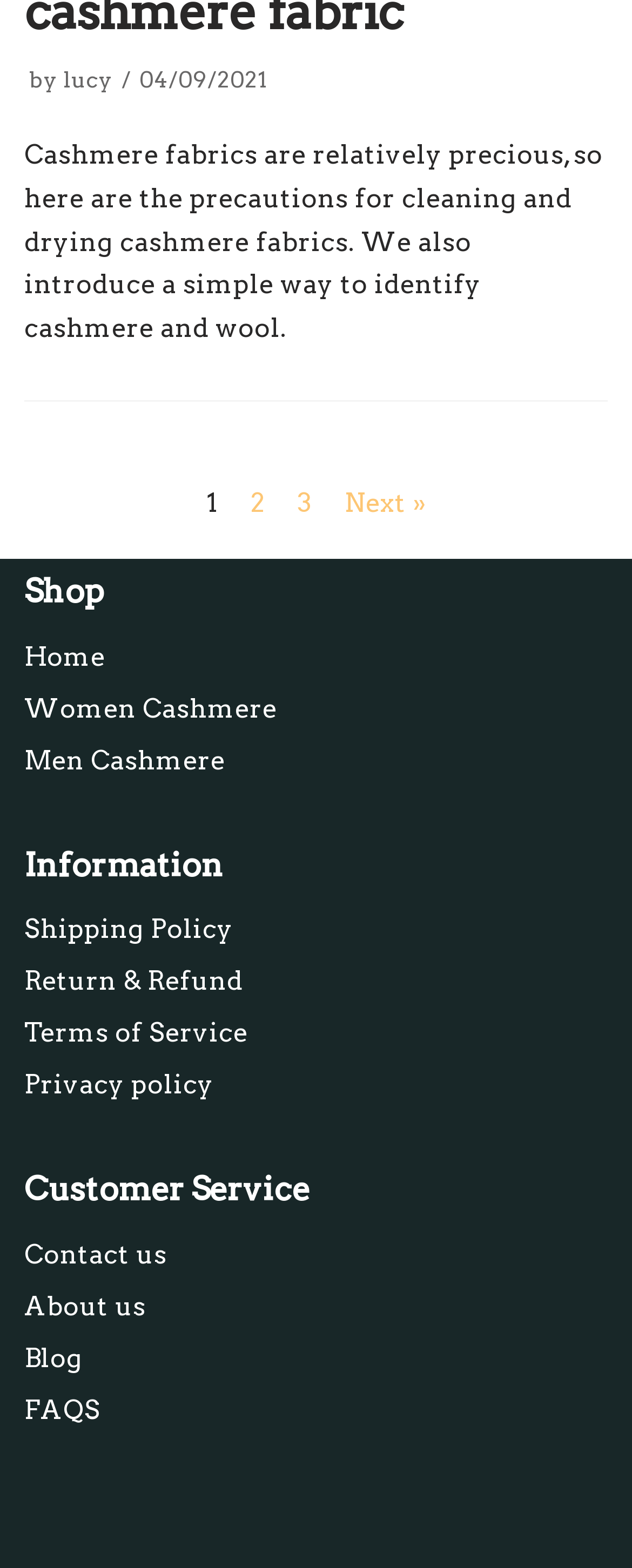Could you specify the bounding box coordinates for the clickable section to complete the following instruction: "read the shipping policy"?

[0.038, 0.583, 0.369, 0.603]